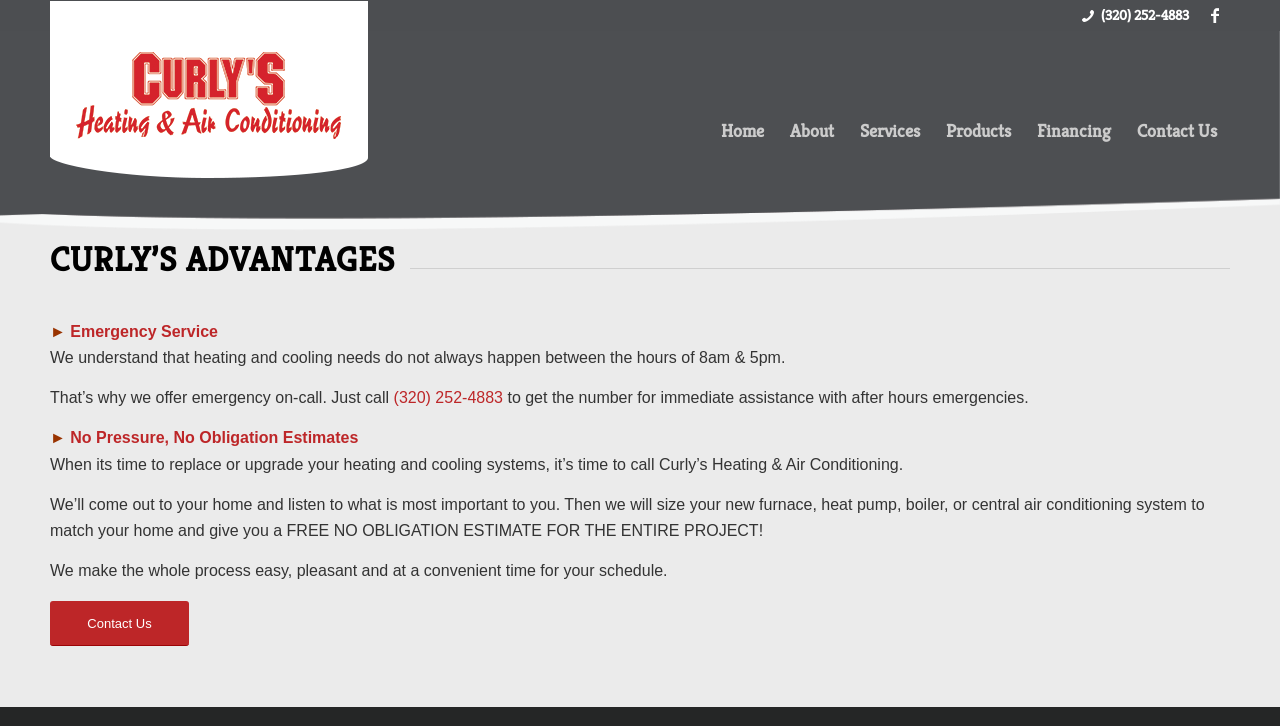What is the phone number on the top right?
By examining the image, provide a one-word or phrase answer.

(320) 252-4883